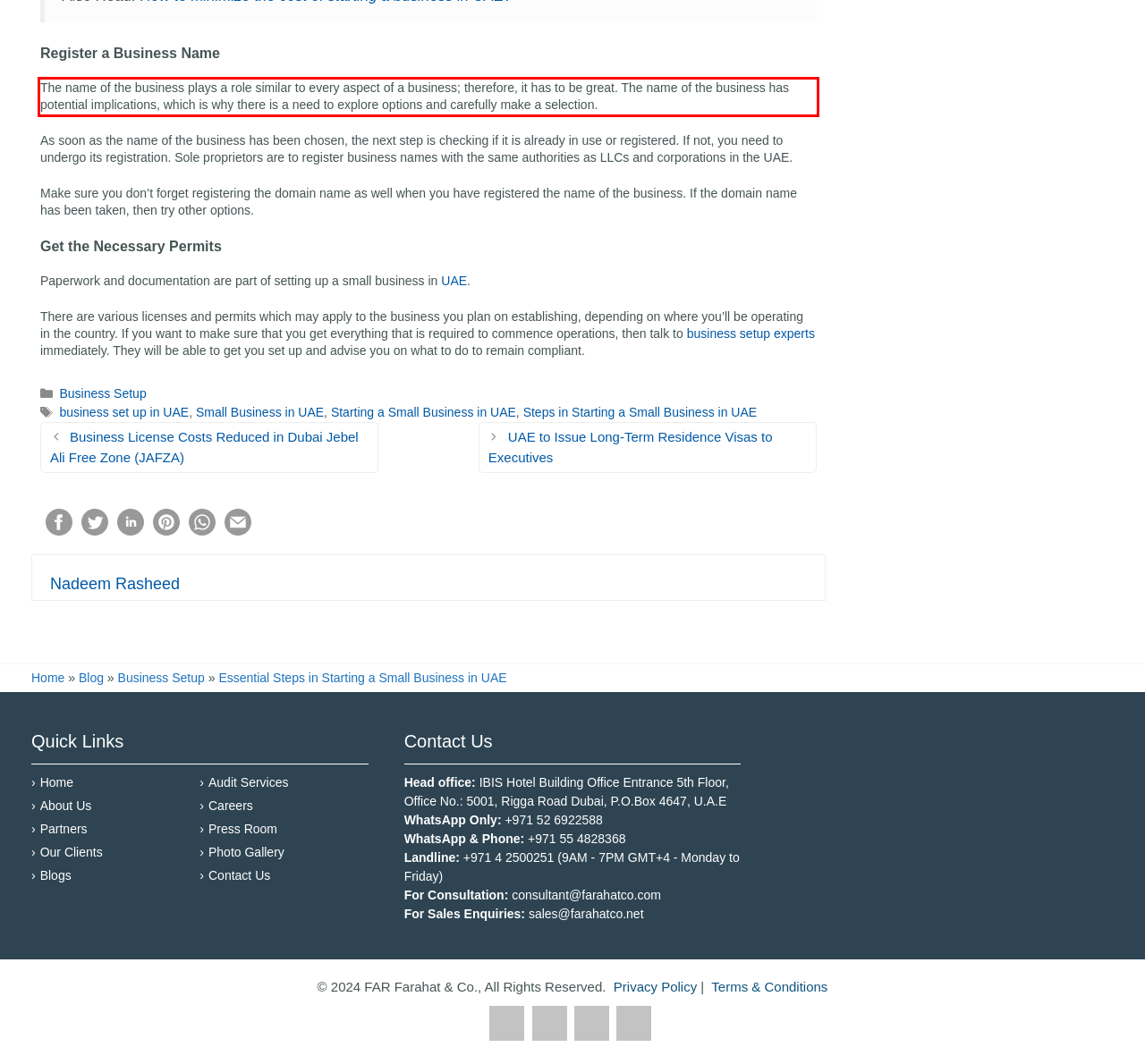Look at the screenshot of the webpage, locate the red rectangle bounding box, and generate the text content that it contains.

The name of the business plays a role similar to every aspect of a business; therefore, it has to be great. The name of the business has potential implications, which is why there is a need to explore options and carefully make a selection.